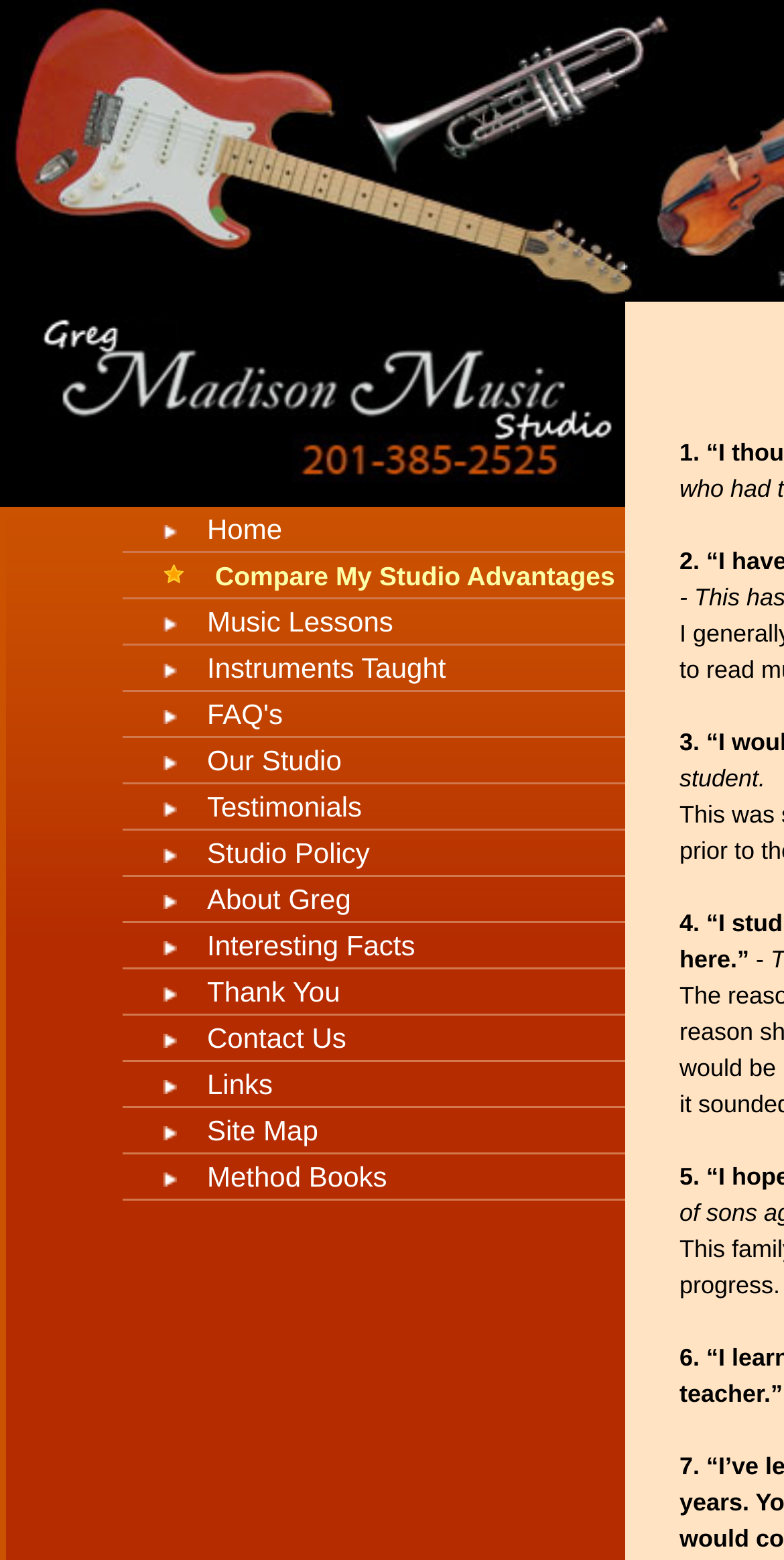Please locate the bounding box coordinates for the element that should be clicked to achieve the following instruction: "Read FAQ's". Ensure the coordinates are given as four float numbers between 0 and 1, i.e., [left, top, right, bottom].

[0.226, 0.447, 0.361, 0.468]